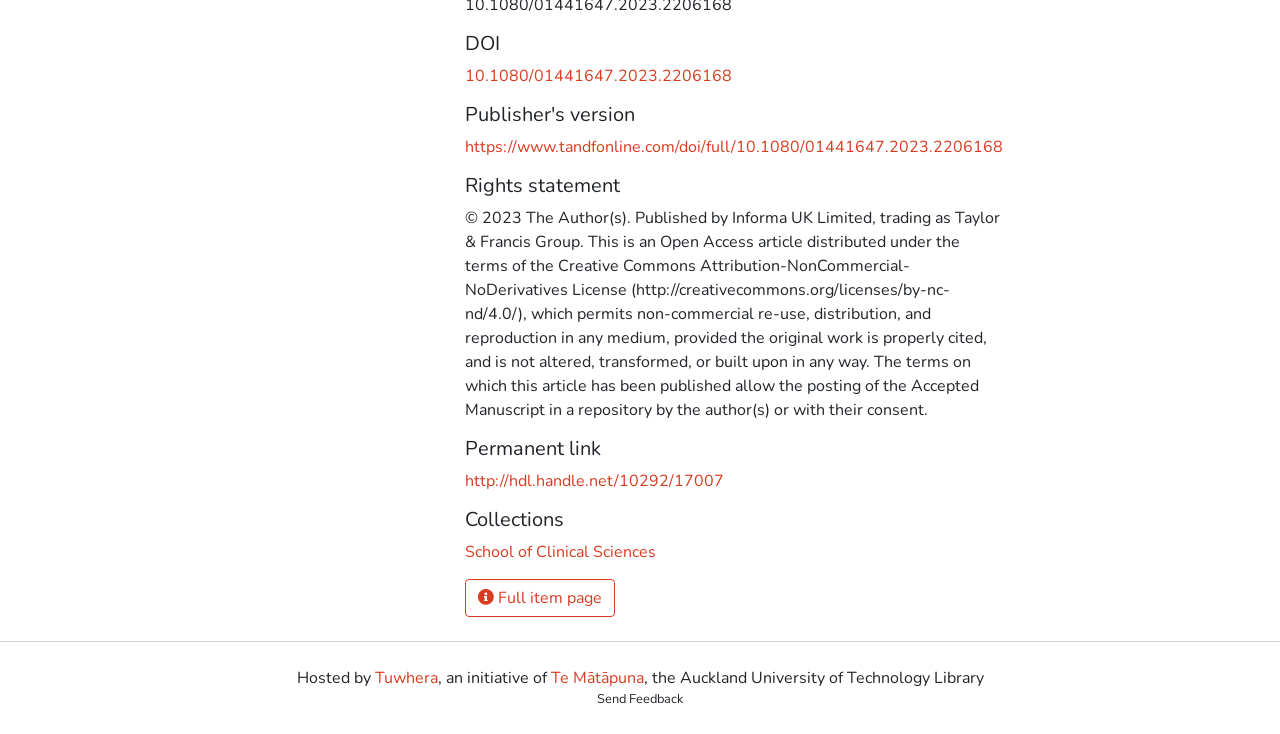What is the DOI of the article?
Refer to the image and give a detailed answer to the question.

The DOI of the article can be found in the link element with the text '10.1080/01441647.2023.2206168' which is located below the 'DOI' heading.